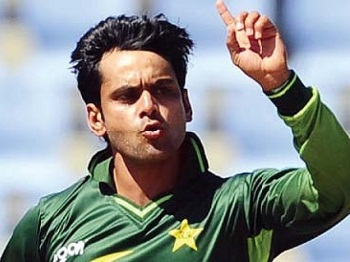What award did Mohammad Hafeez receive in the second T20 match? Observe the screenshot and provide a one-word or short phrase answer.

Player of the Match